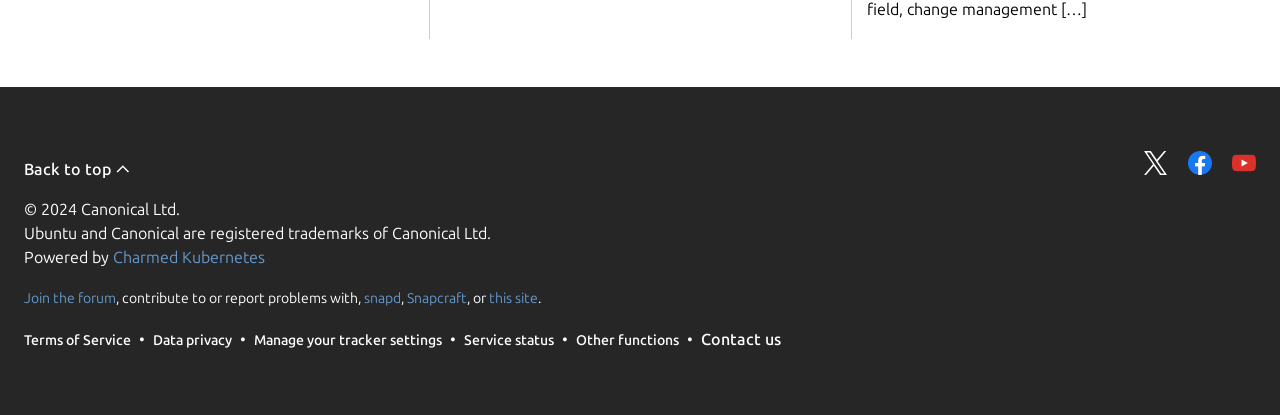What is the copyright year?
Please answer the question with as much detail as possible using the screenshot.

The copyright year can be found at the bottom of the webpage, in the 'contentinfo' section, where it says '© 2024 Canonical Ltd.'.